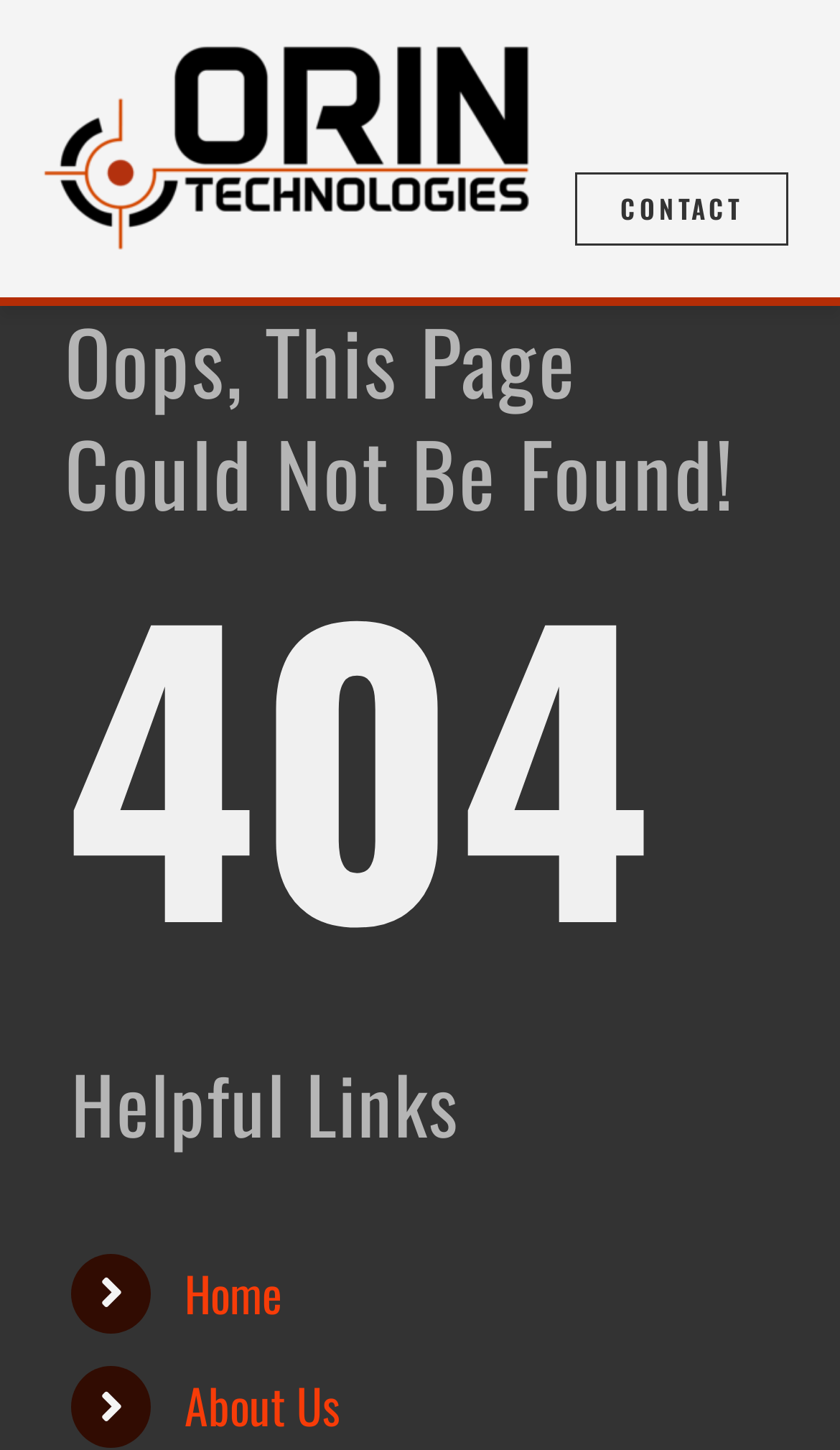Please indicate the bounding box coordinates for the clickable area to complete the following task: "Click the ORIN RT Logo". The coordinates should be specified as four float numbers between 0 and 1, i.e., [left, top, right, bottom].

[0.05, 0.021, 0.638, 0.074]